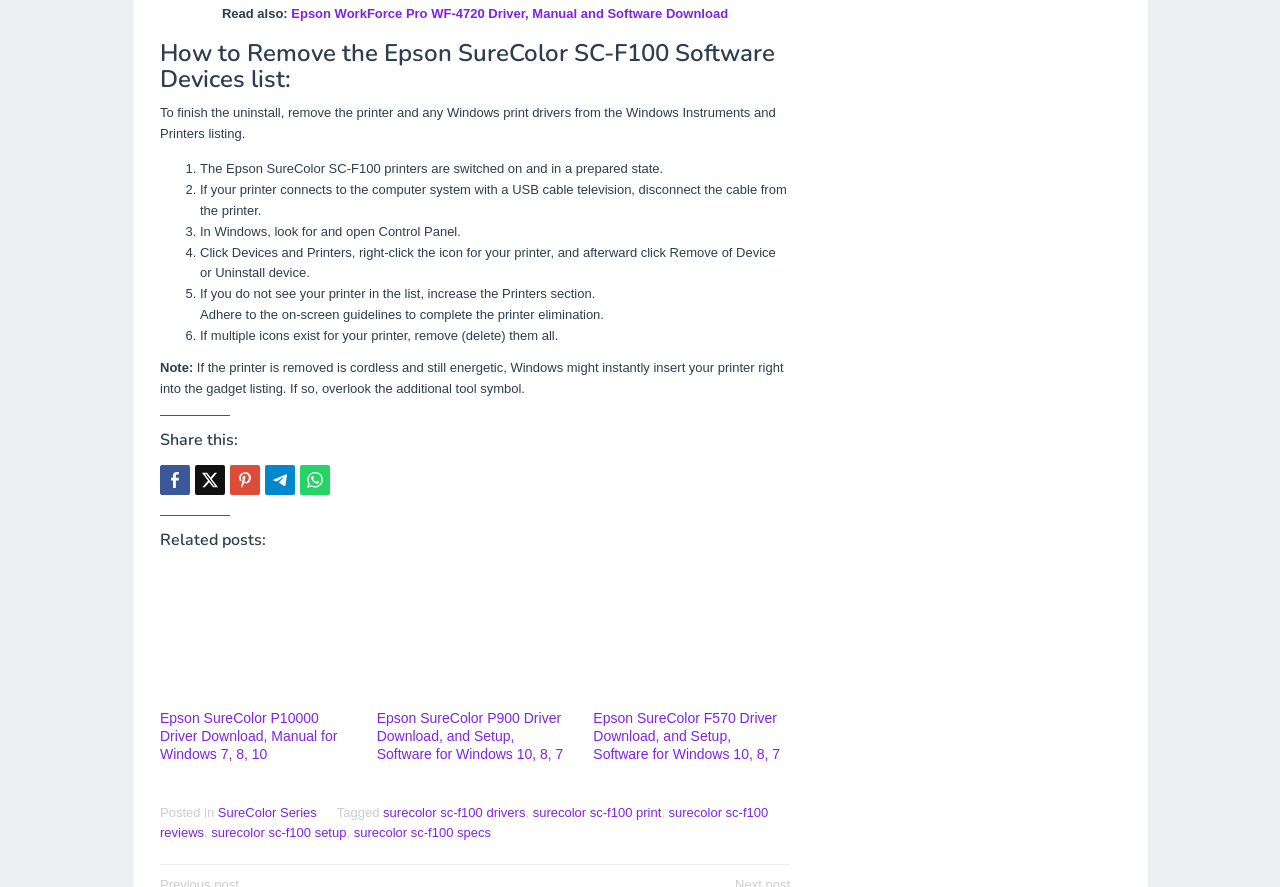What is the purpose of the webpage?
Can you provide an in-depth and detailed response to the question?

The webpage provides a step-by-step guide on how to remove the Epson SureColor SC-F100 software devices list, including uninstalling the printer and removing Windows print drivers.